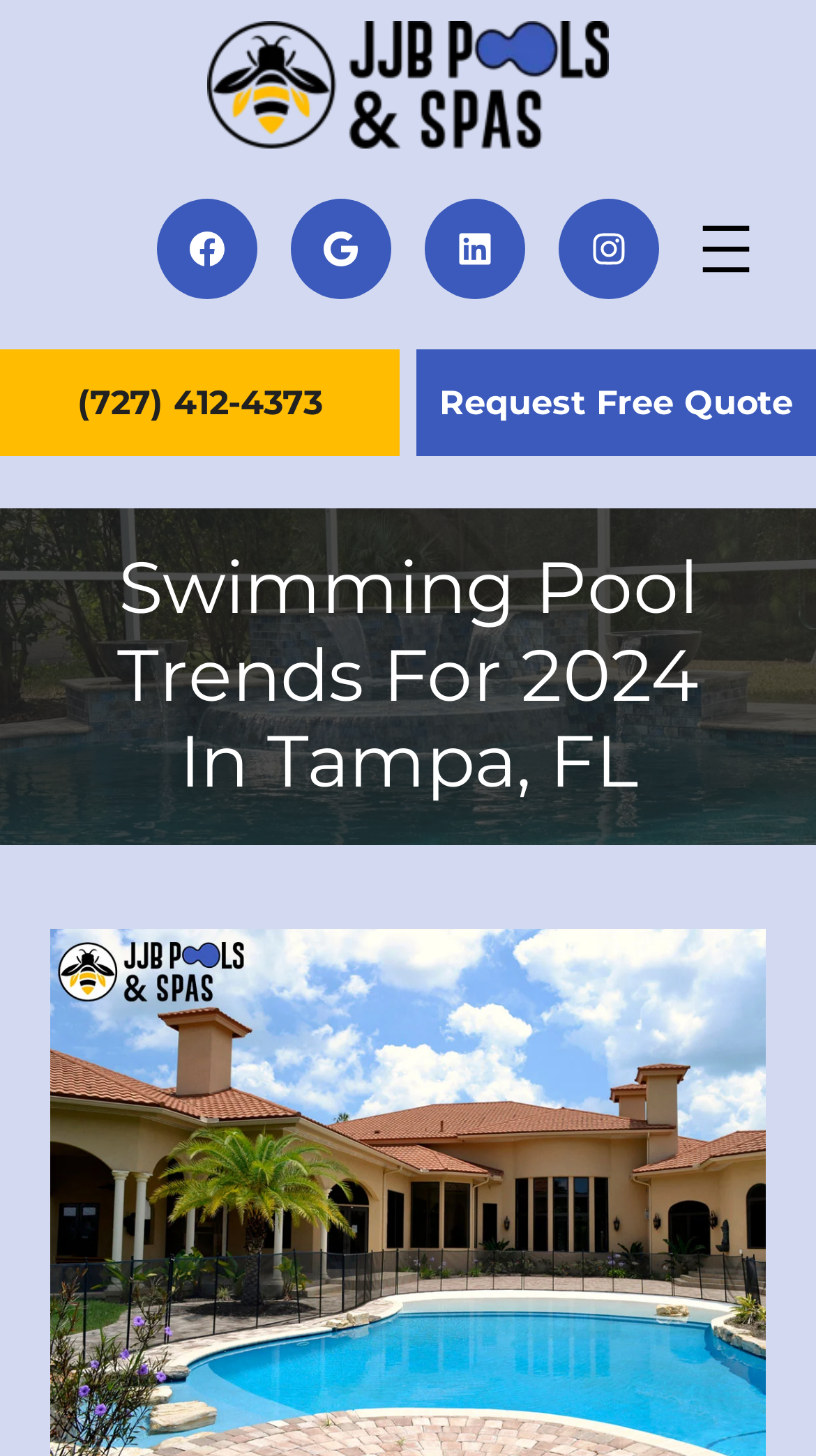Given the following UI element description: "Request Free Quote", find the bounding box coordinates in the webpage screenshot.

[0.51, 0.24, 1.0, 0.314]